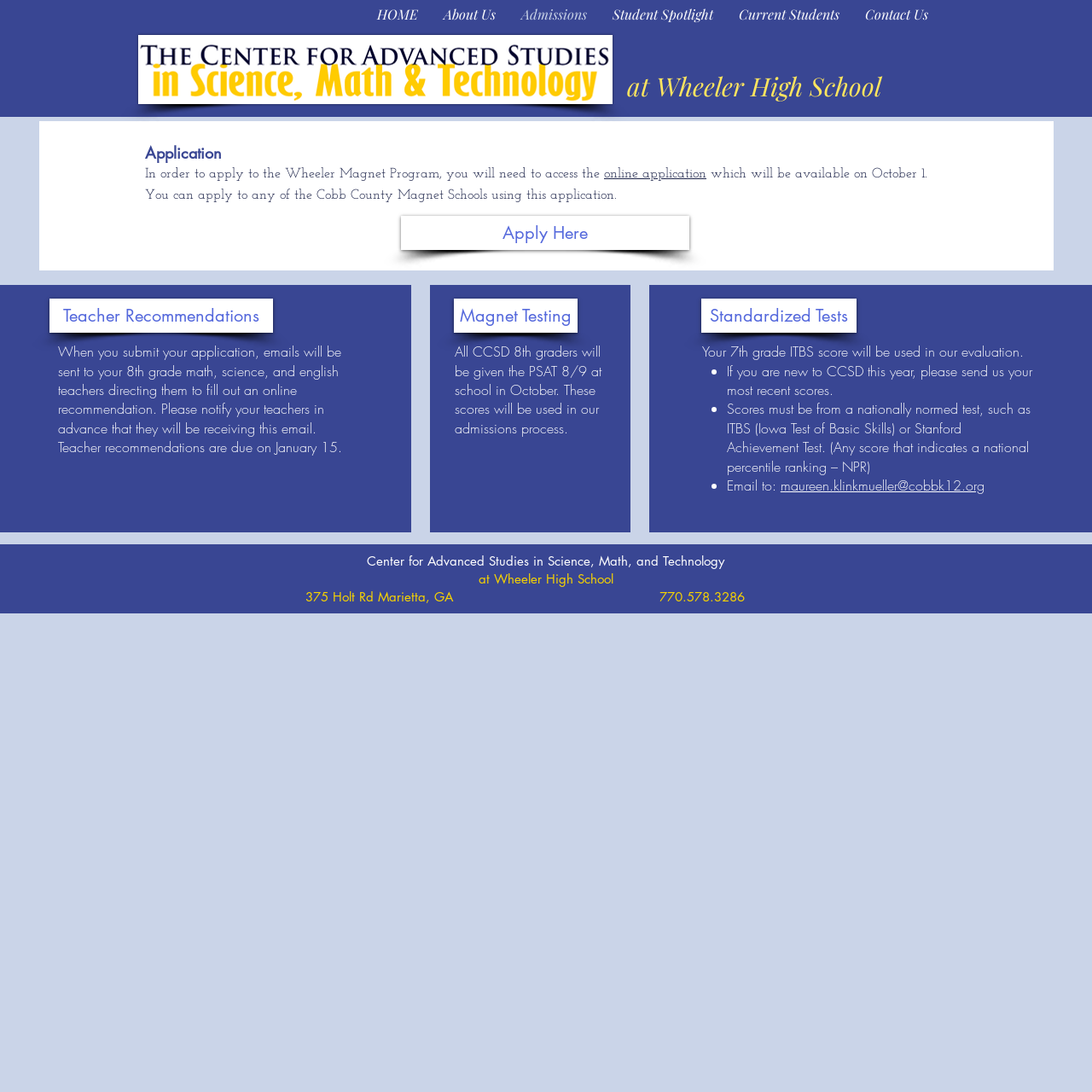From the element description: "maureen.klinkmueller@cobbk12.org", extract the bounding box coordinates of the UI element. The coordinates should be expressed as four float numbers between 0 and 1, in the order [left, top, right, bottom].

[0.715, 0.436, 0.901, 0.453]